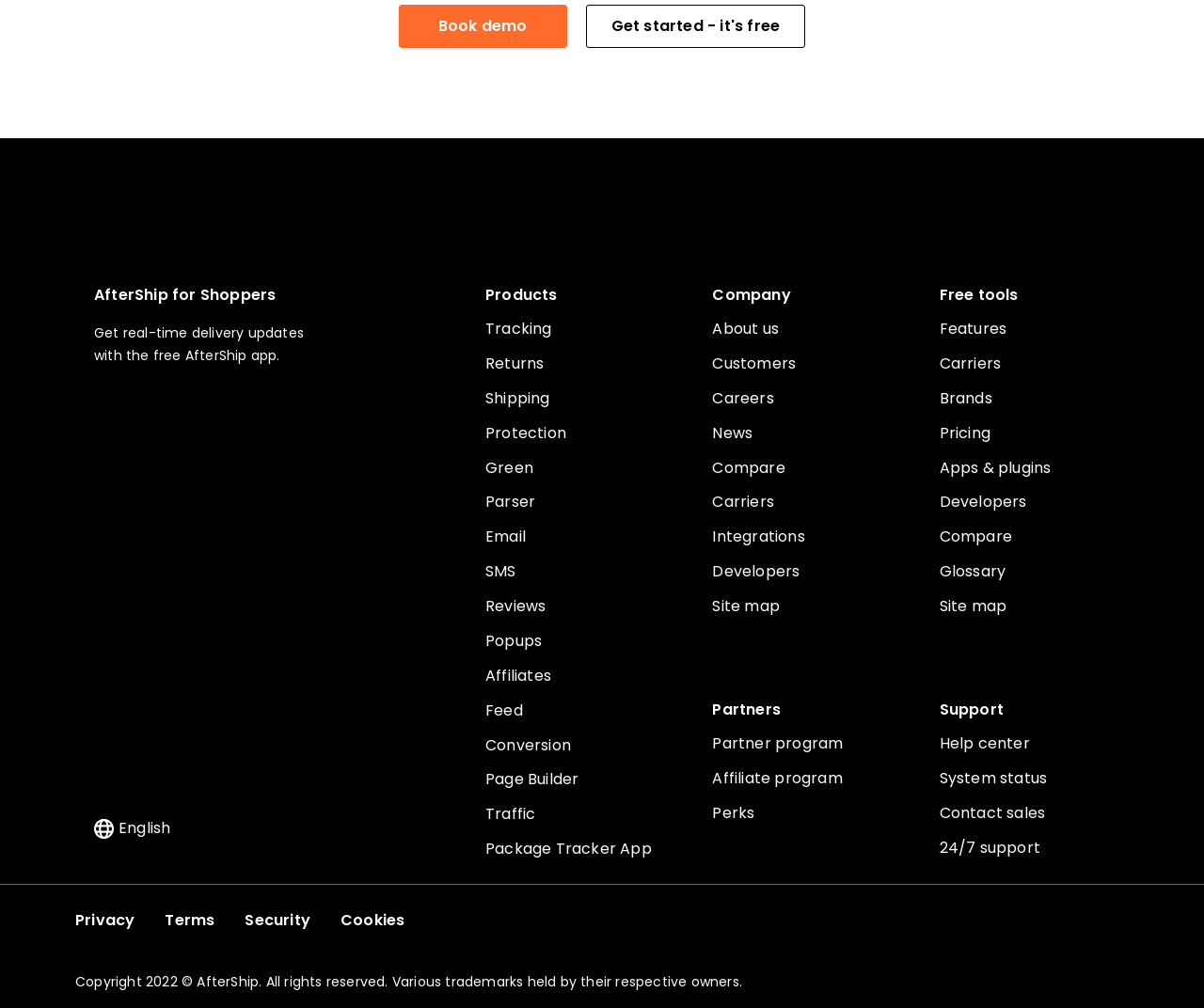Extract the bounding box coordinates of the UI element described by: "name="s"". The coordinates should include four float numbers ranging from 0 to 1, e.g., [left, top, right, bottom].

None